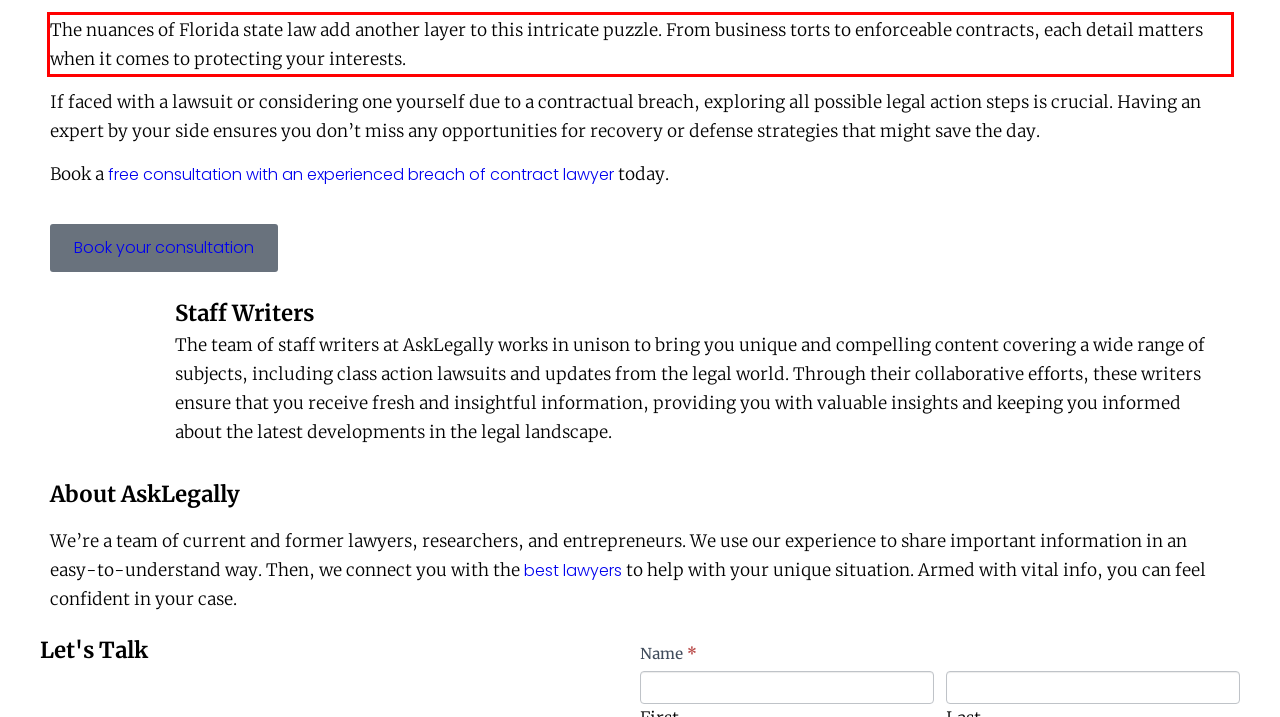Please identify the text within the red rectangular bounding box in the provided webpage screenshot.

The nuances of Florida state law add another layer to this intricate puzzle. From business torts to enforceable contracts, each detail matters when it comes to protecting your interests.